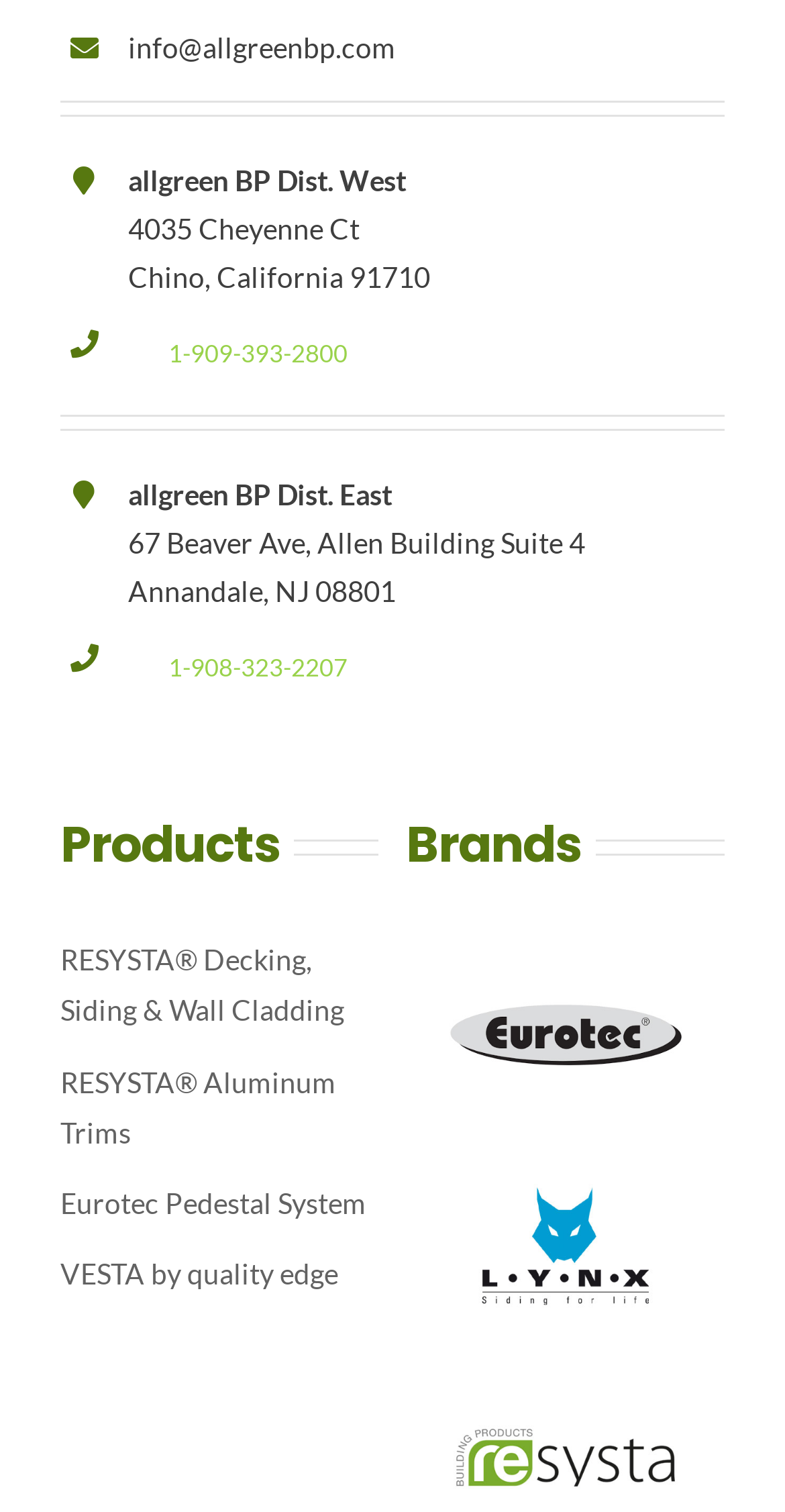What is the name of the product under the 'Products' section?
Please answer the question with a detailed and comprehensive explanation.

The 'Products' section is located in the middle of the webpage, and the first product listed is RESYSTA Decking, Siding & Wall Cladding.